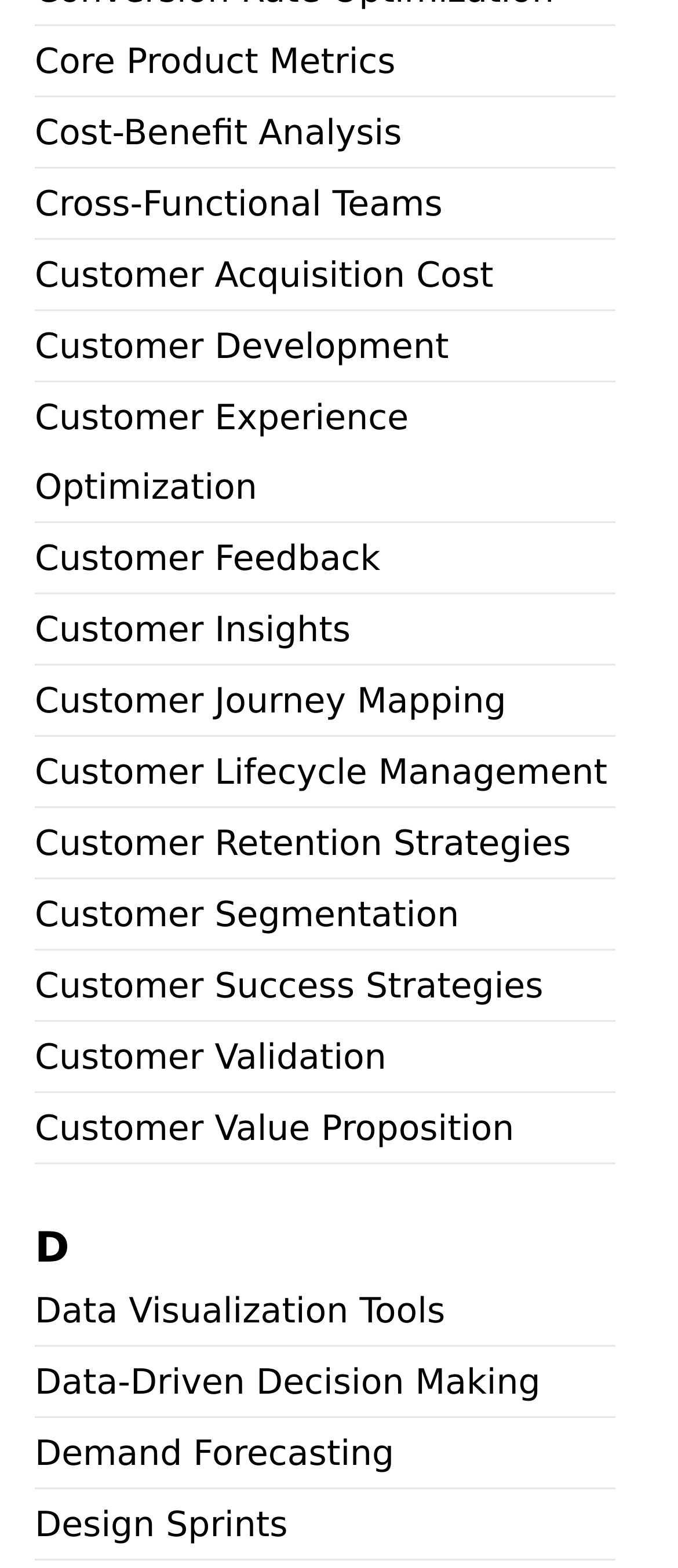How many links are there on the webpage?
Please answer the question as detailed as possible.

There are 24 links on the webpage, each separated by a horizontal separator, and they are listed in alphabetical order.